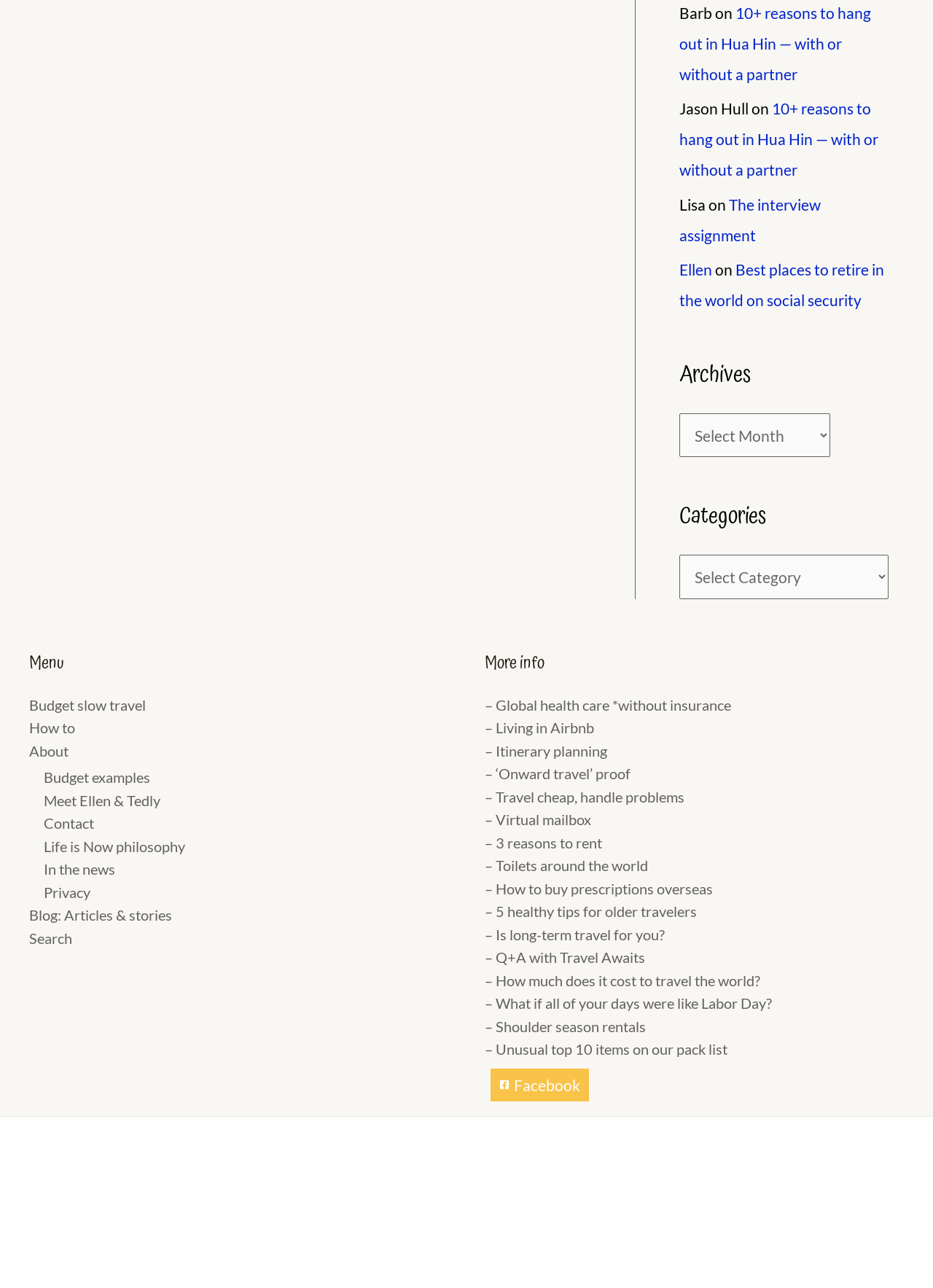What is the name of the menu item that has a sub-menu item 'Budget slow travel'?
Using the image as a reference, give an elaborate response to the question.

The answer can be found by looking at the navigation menu, where 'Budget slow travel' is a sub-menu item under the main menu item 'Menu'.